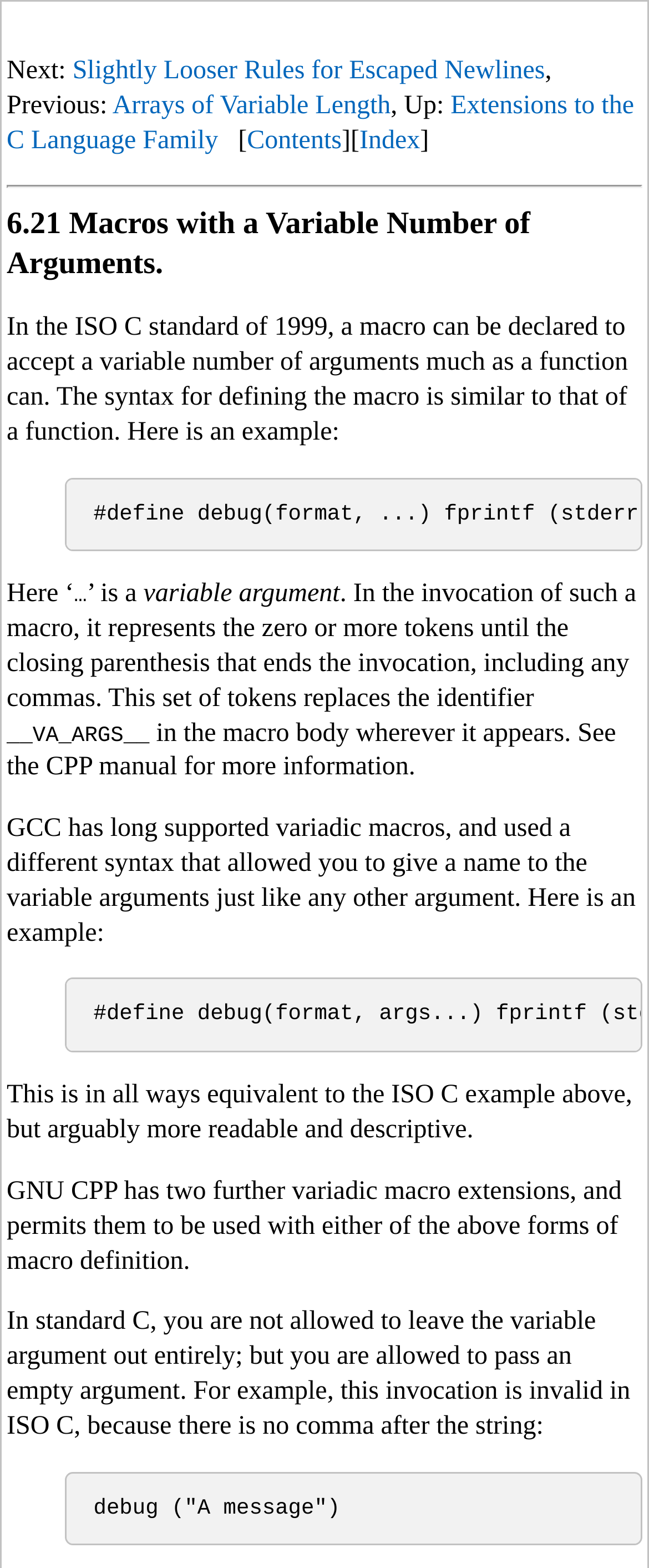Using the format (top-left x, top-left y, bottom-right x, bottom-right y), and given the element description, identify the bounding box coordinates within the screenshot: Contents

[0.381, 0.08, 0.526, 0.098]